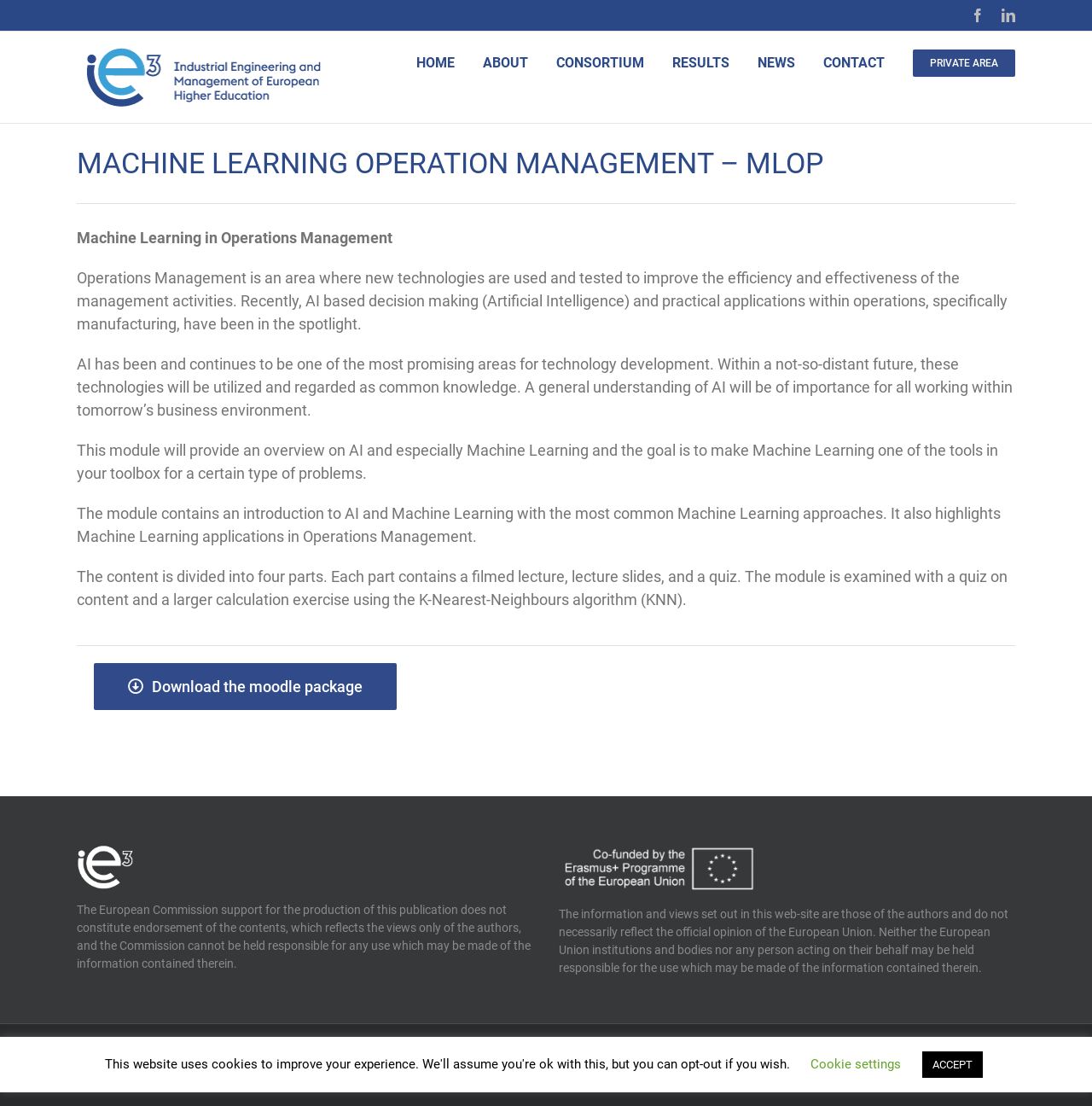Who is the copyright holder of this webpage?
We need a detailed and meticulous answer to the question.

Based on the static text 'Copyright 2020 ie3', the copyright holder of this webpage is ie3.